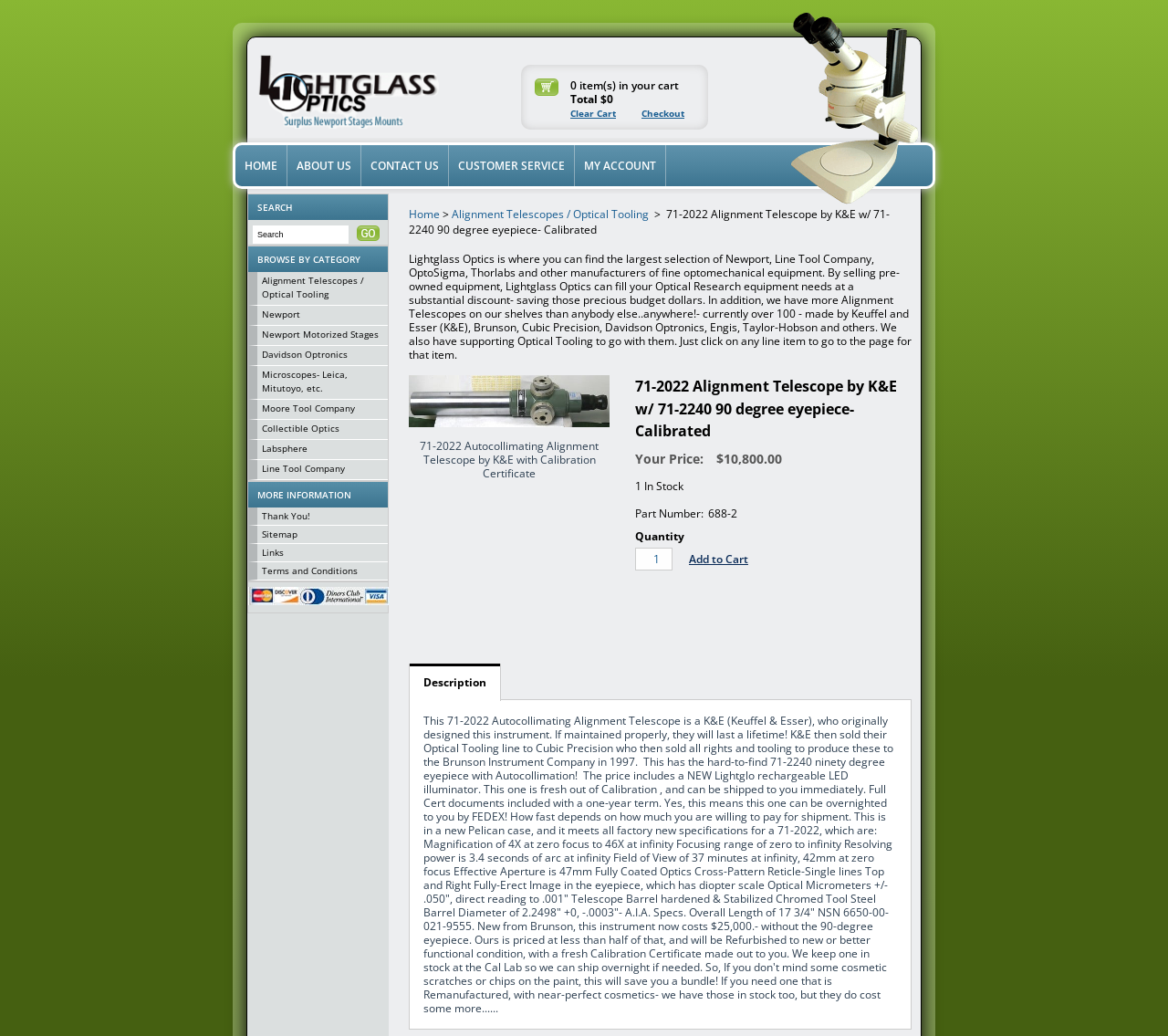Please indicate the bounding box coordinates of the element's region to be clicked to achieve the instruction: "Go to home page". Provide the coordinates as four float numbers between 0 and 1, i.e., [left, top, right, bottom].

[0.202, 0.14, 0.245, 0.18]